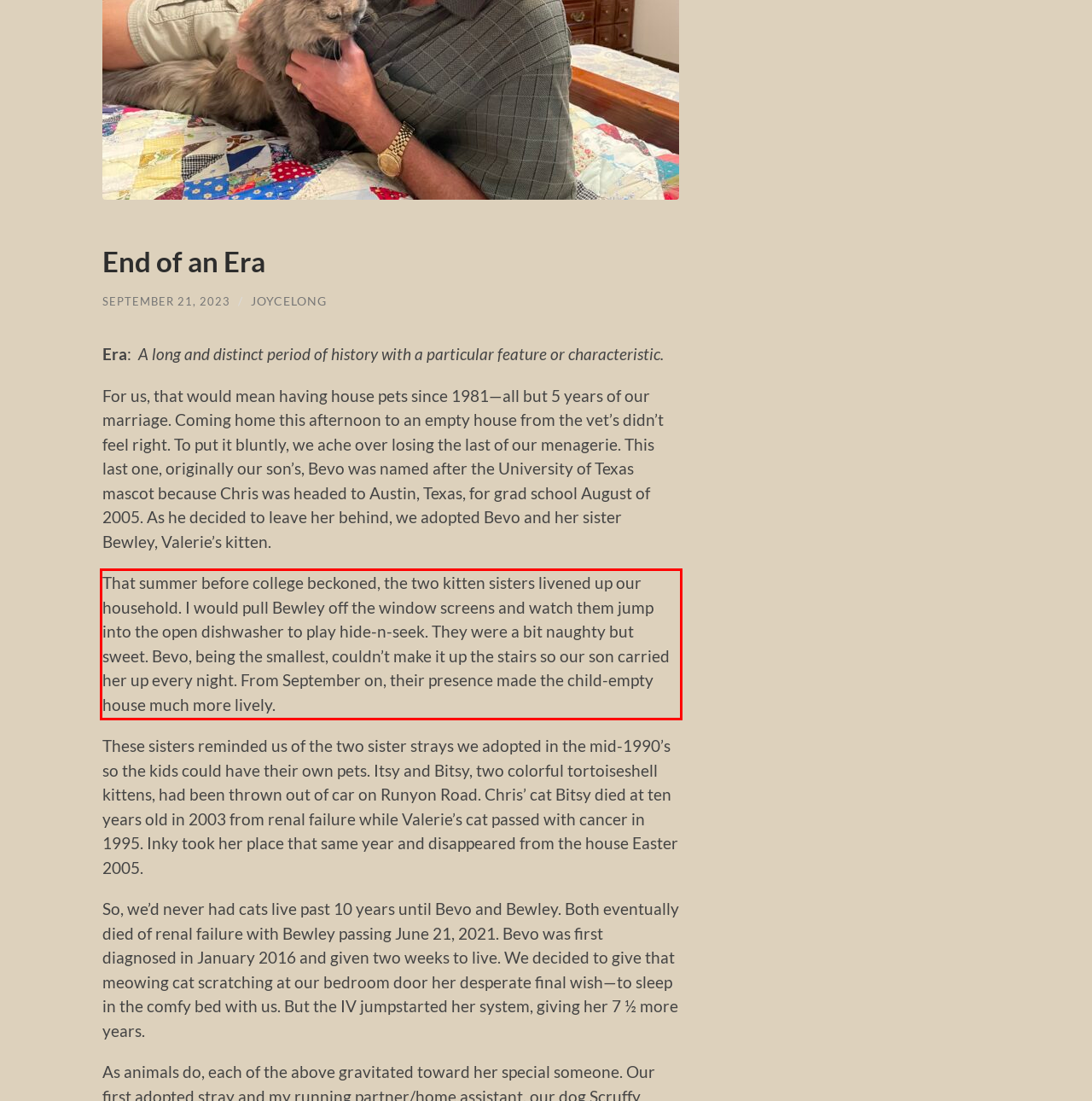Your task is to recognize and extract the text content from the UI element enclosed in the red bounding box on the webpage screenshot.

That summer before college beckoned, the two kitten sisters livened up our household. I would pull Bewley off the window screens and watch them jump into the open dishwasher to play hide-n-seek. They were a bit naughty but sweet. Bevo, being the smallest, couldn’t make it up the stairs so our son carried her up every night. From September on, their presence made the child-empty house much more lively.